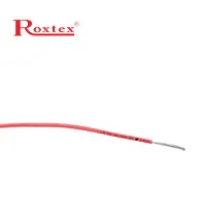Please reply with a single word or brief phrase to the question: 
What is the typical use of the metallic conductor?

Wiring applications